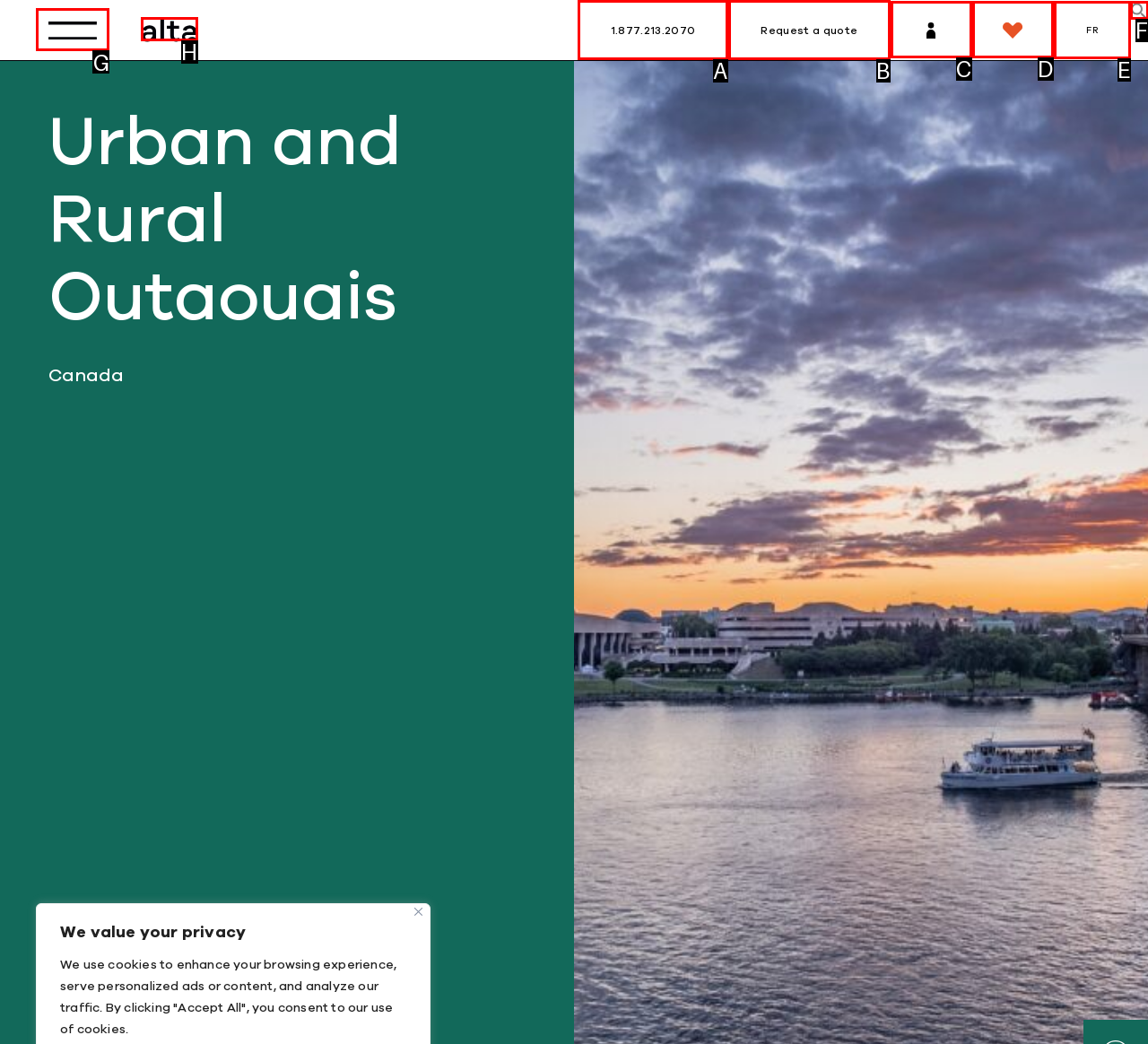Identify the correct option to click in order to complete this task: Visit Alta
Answer with the letter of the chosen option directly.

H